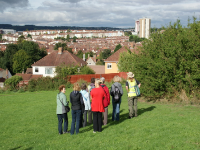Please examine the image and answer the question with a detailed explanation:
What type of landscape is in the backdrop?

The backdrop of the image features a picturesque urban landscape, characterized by houses nestled amongst green trees, and a high-rise building visible in the distance, indicating a mix of residential and commercial areas.